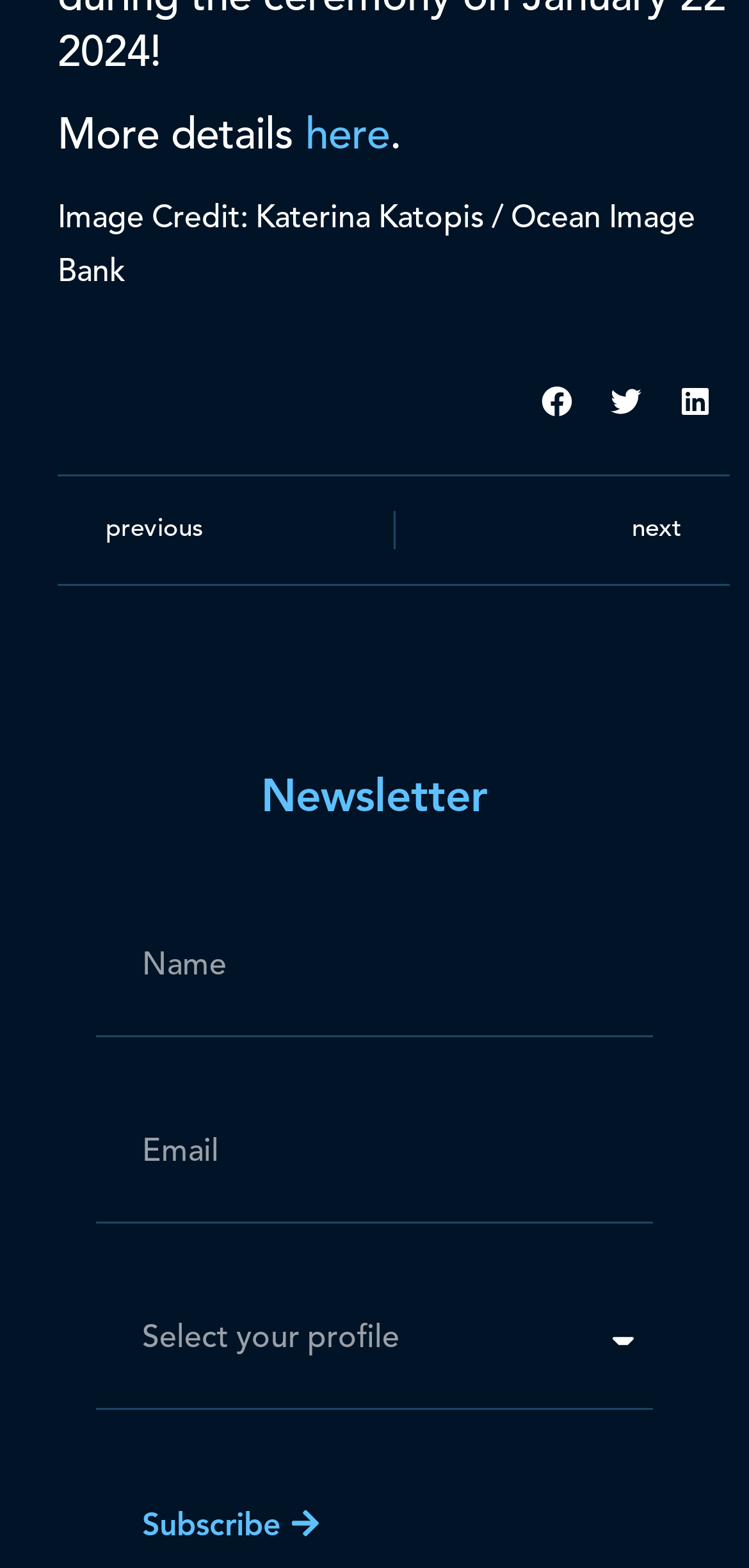Based on the image, provide a detailed response to the question:
How many textboxes are available for input?

There are two textboxes available for input, which are 'Name' and 'Email'. The 'Name' textbox is not required, but the 'Email' textbox is required.